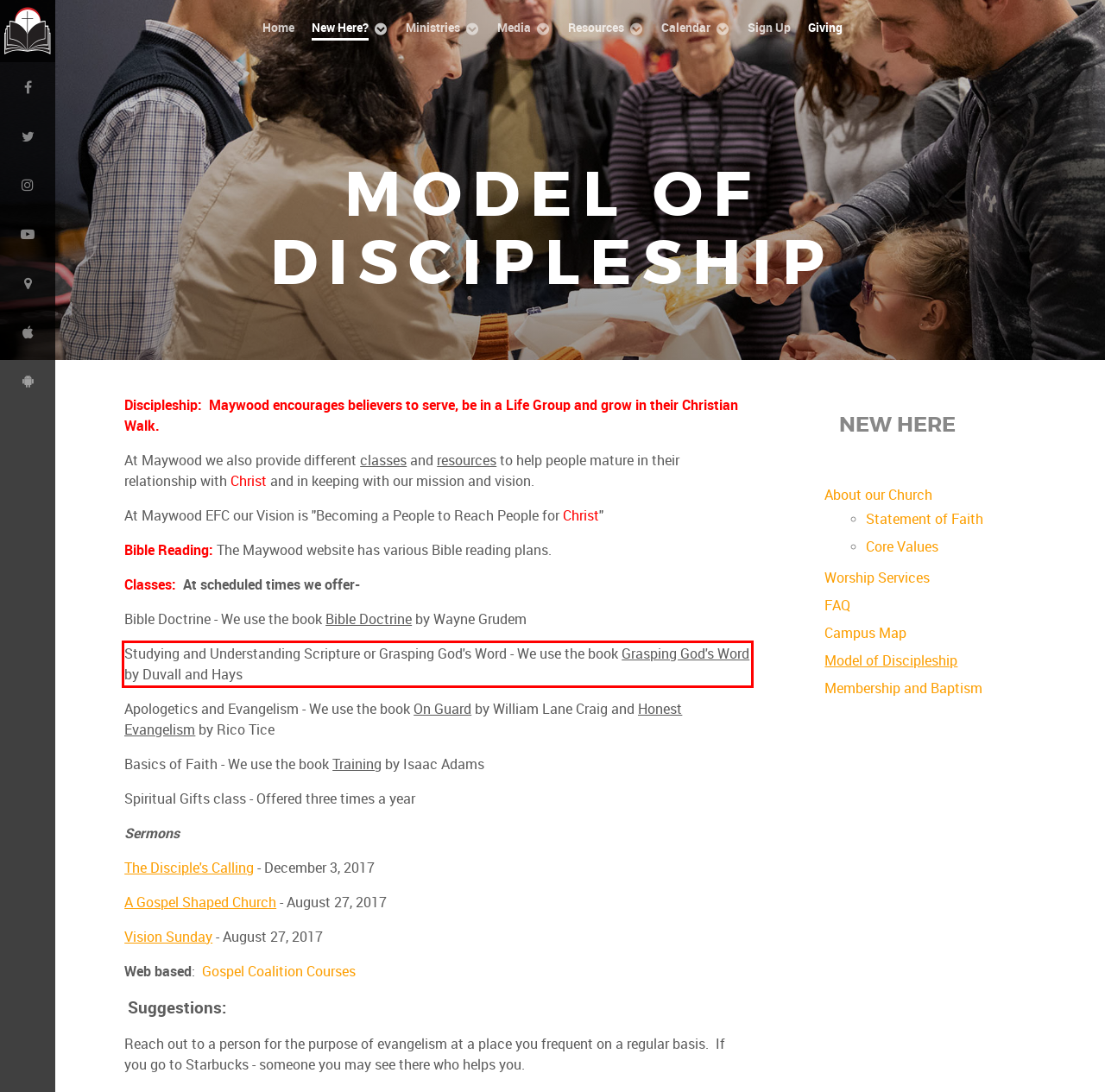Analyze the webpage screenshot and use OCR to recognize the text content in the red bounding box.

Studying and Understanding Scripture or Grasping God's Word - We use the book Grasping God's Word by Duvall and Hays